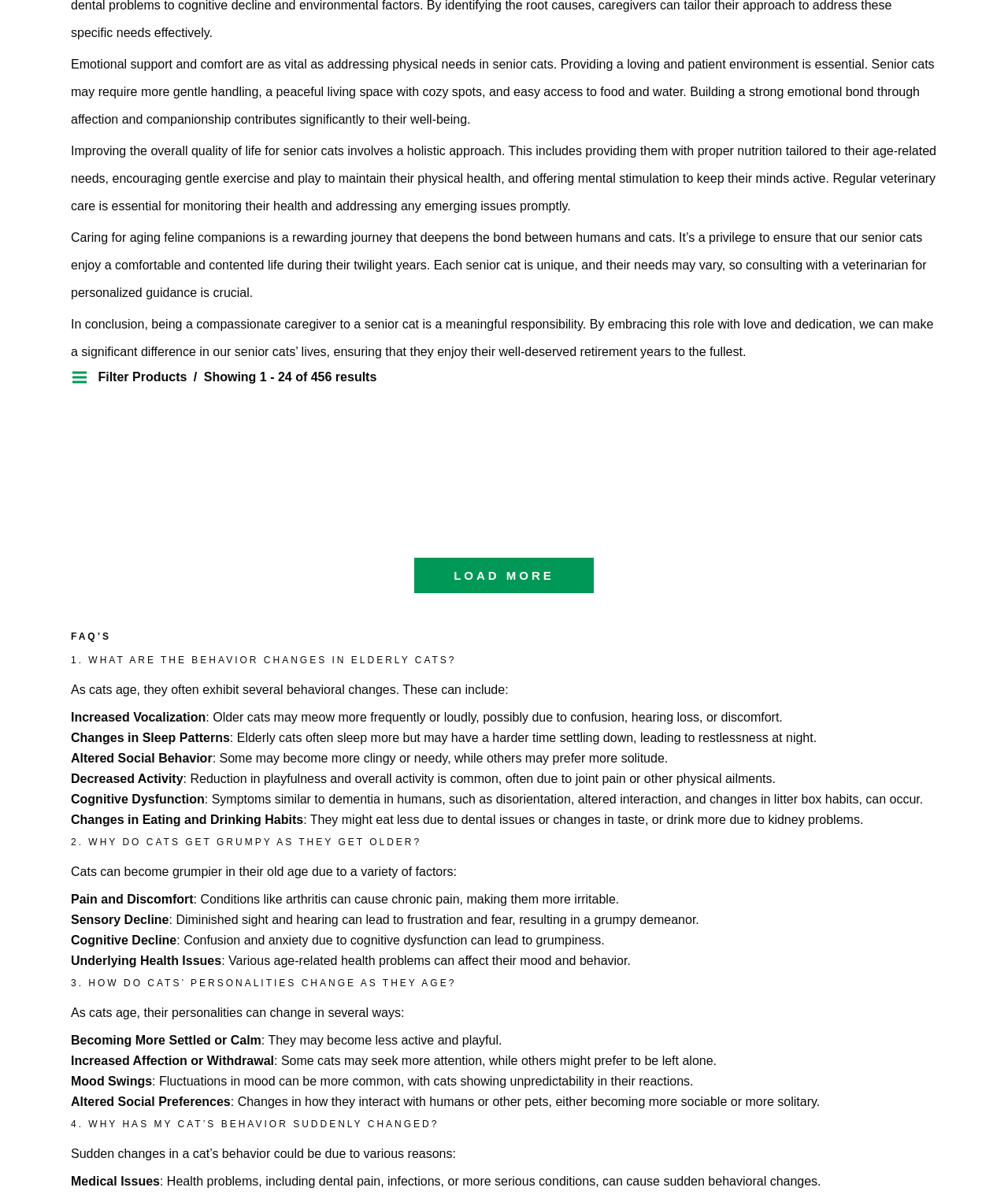Identify the bounding box coordinates for the element you need to click to achieve the following task: "Filter products". The coordinates must be four float values ranging from 0 to 1, formatted as [left, top, right, bottom].

[0.097, 0.31, 0.189, 0.321]